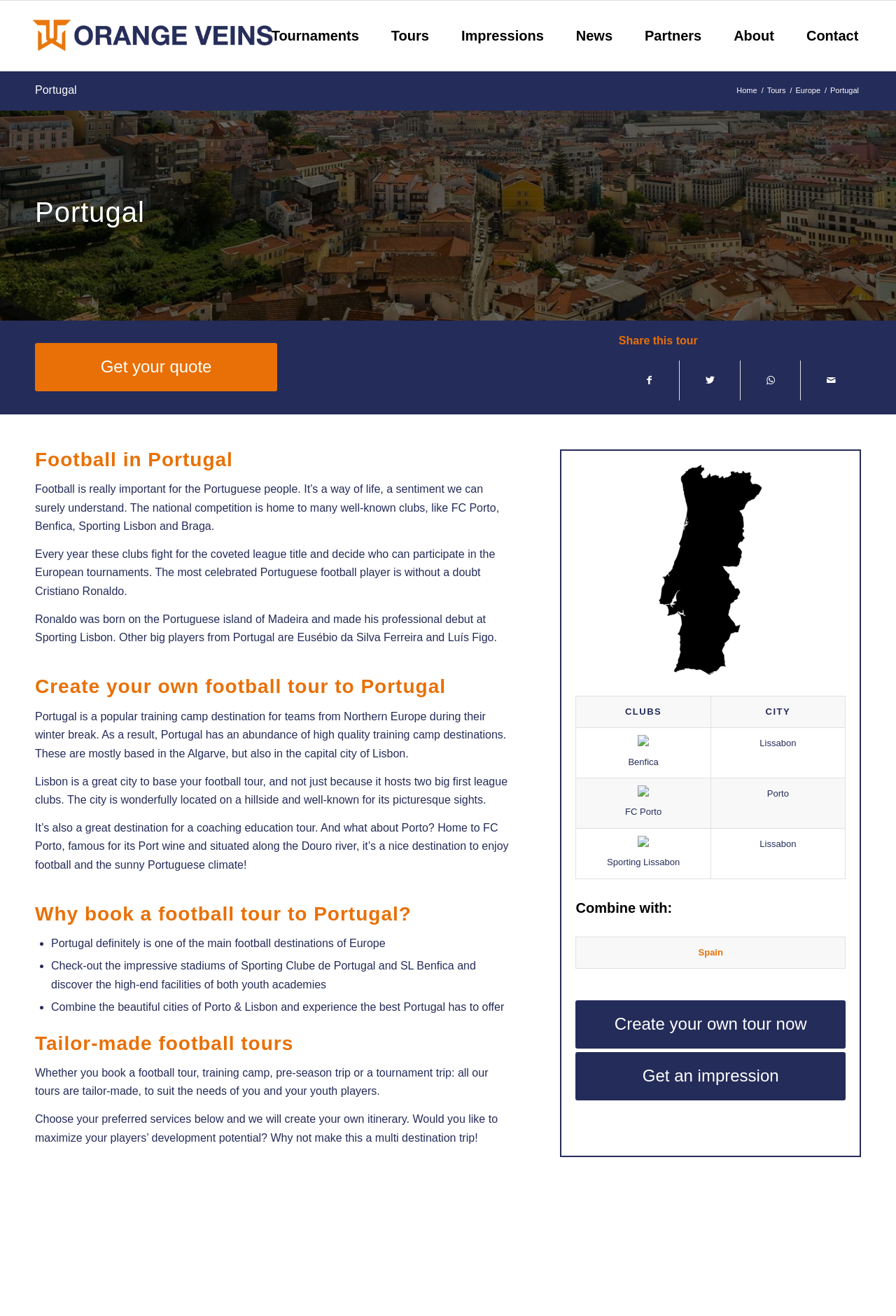Respond to the question with just a single word or phrase: 
What is the main topic of this webpage?

Football in Portugal